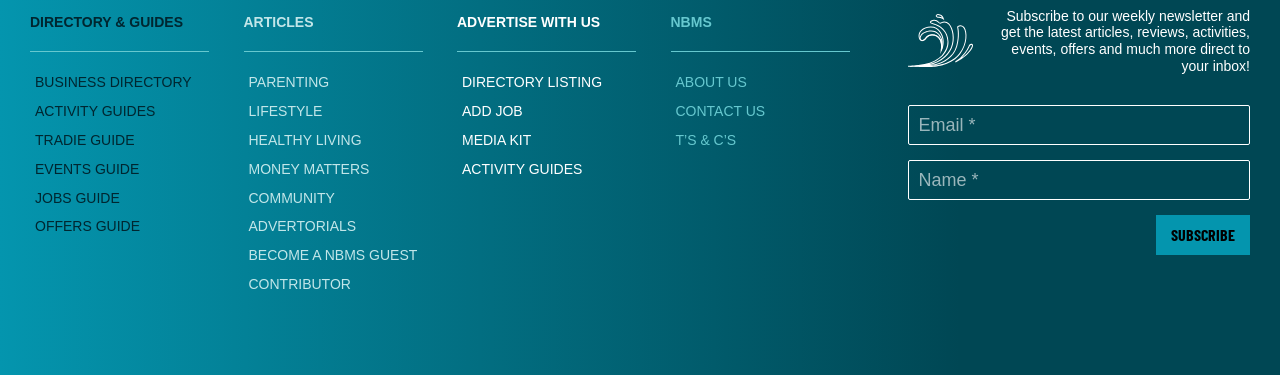Please reply to the following question with a single word or a short phrase:
What type of content is provided under the 'ARTICLES' section?

Parenting, Lifestyle, etc.